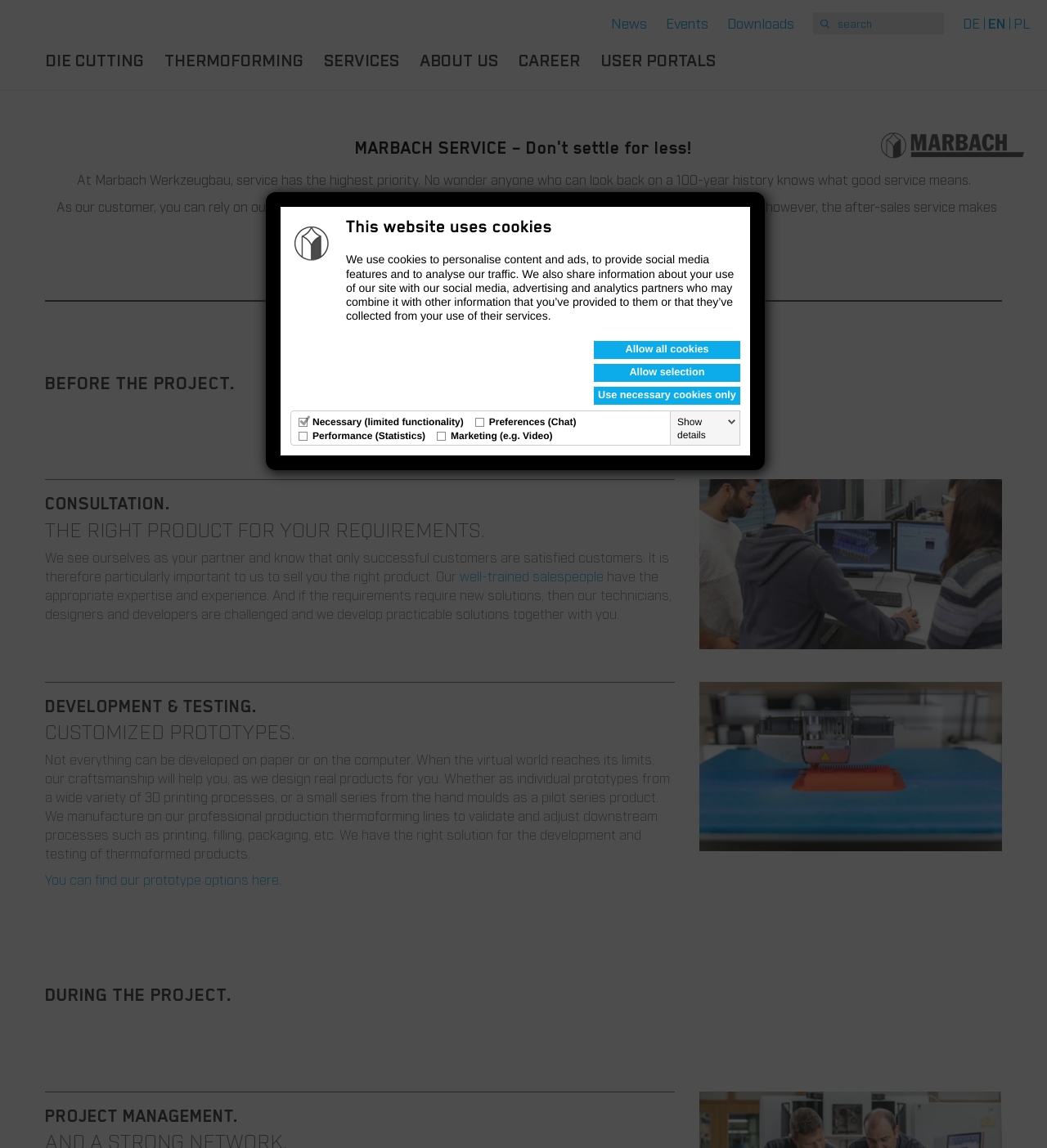Identify the bounding box coordinates of the region that needs to be clicked to carry out this instruction: "Click on the 'News' link". Provide these coordinates as four float numbers ranging from 0 to 1, i.e., [left, top, right, bottom].

[0.584, 0.012, 0.618, 0.029]